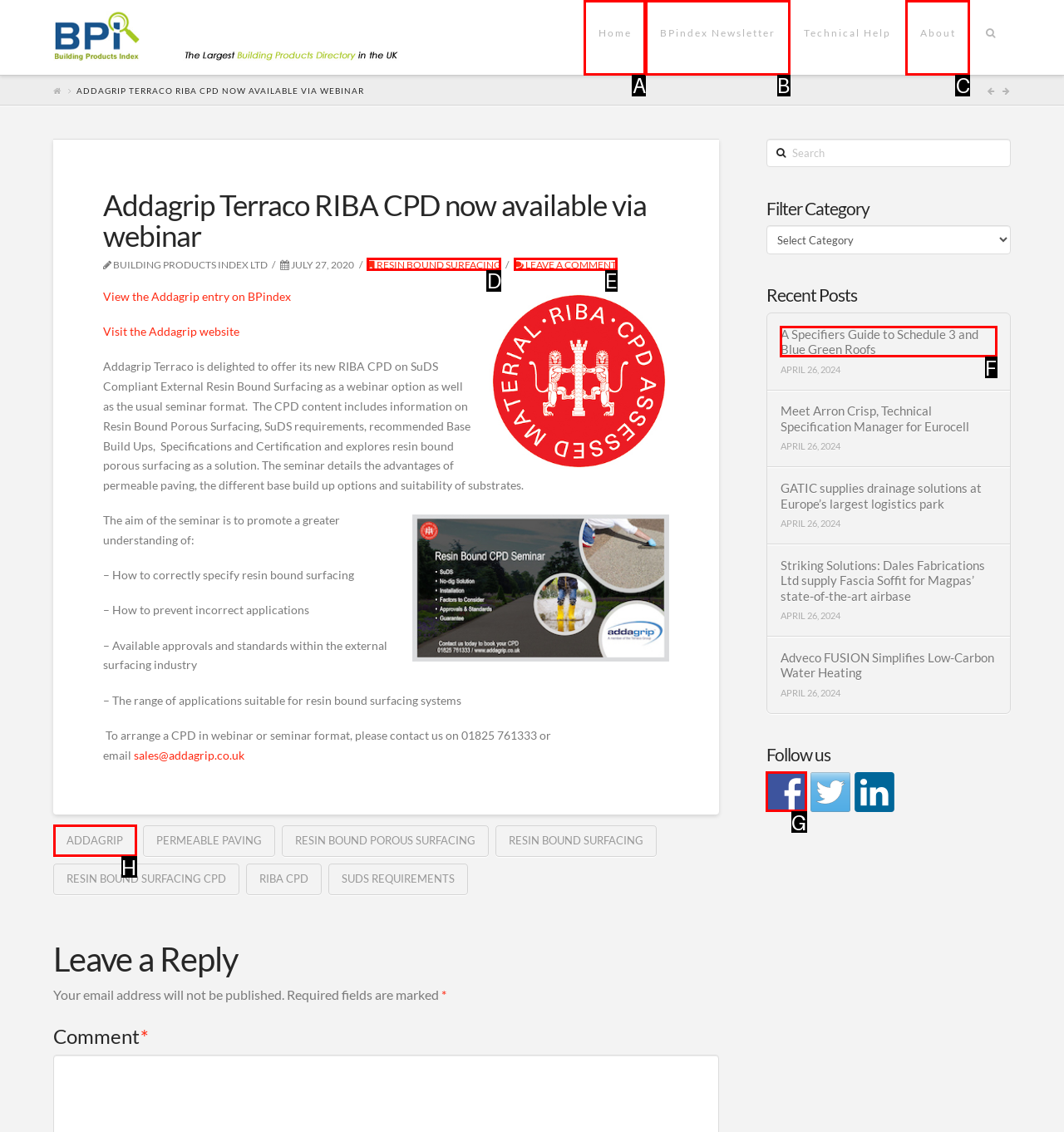Select the letter of the option that should be clicked to achieve the specified task: Follow us on Facebook. Respond with just the letter.

G